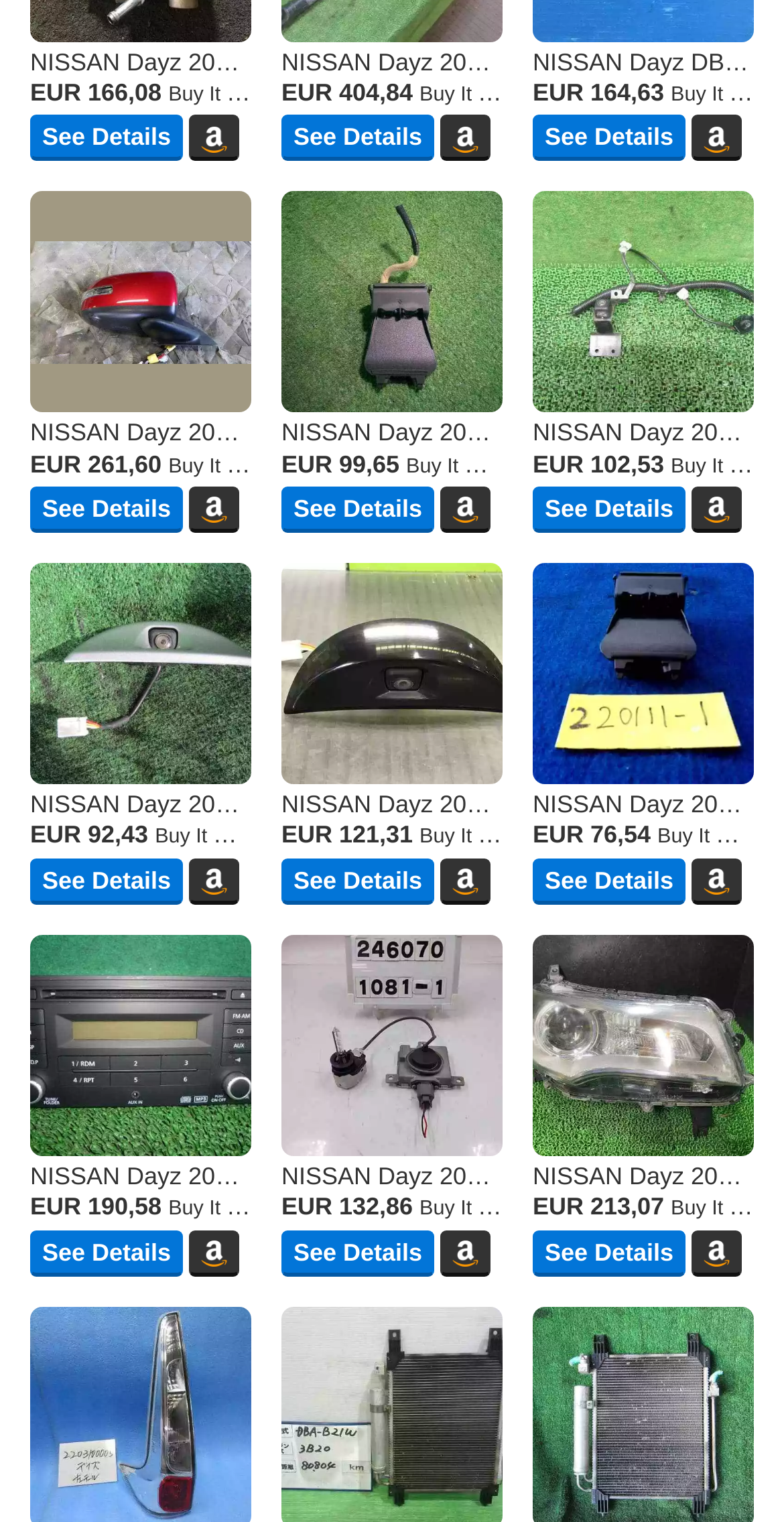Identify the coordinates of the bounding box for the element that must be clicked to accomplish the instruction: "Click the 'See Details' button of NISSAN Dayz 2016 DBA-B21W fotocamera di backup".

[0.359, 0.32, 0.554, 0.35]